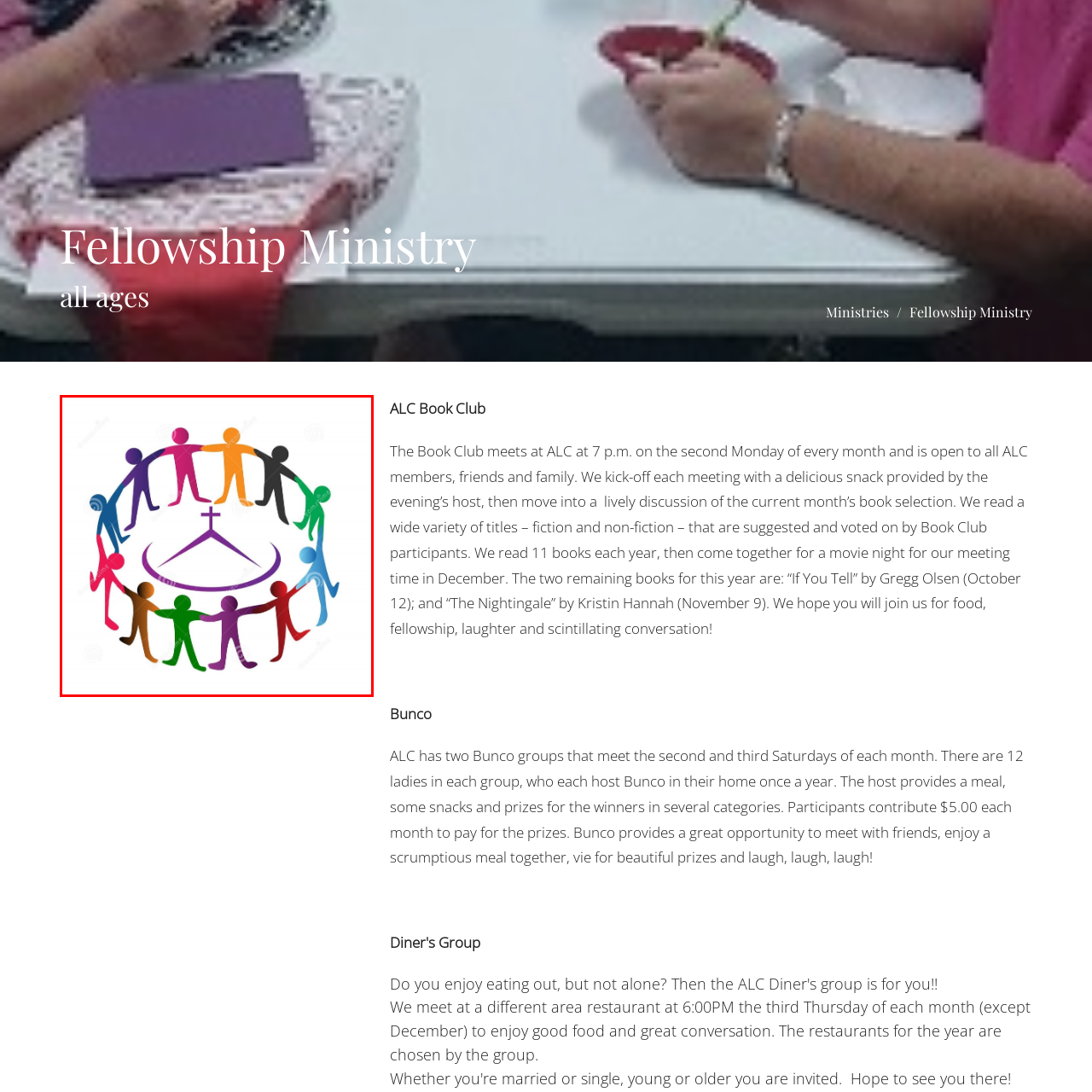What is at the center of the circle?
Examine the image within the red bounding box and provide a comprehensive answer to the question.

According to the caption, at the center of the circular formation of figures is a cross, which symbolizes the Christian faith and emphasizes the importance of fellowship within the church community.